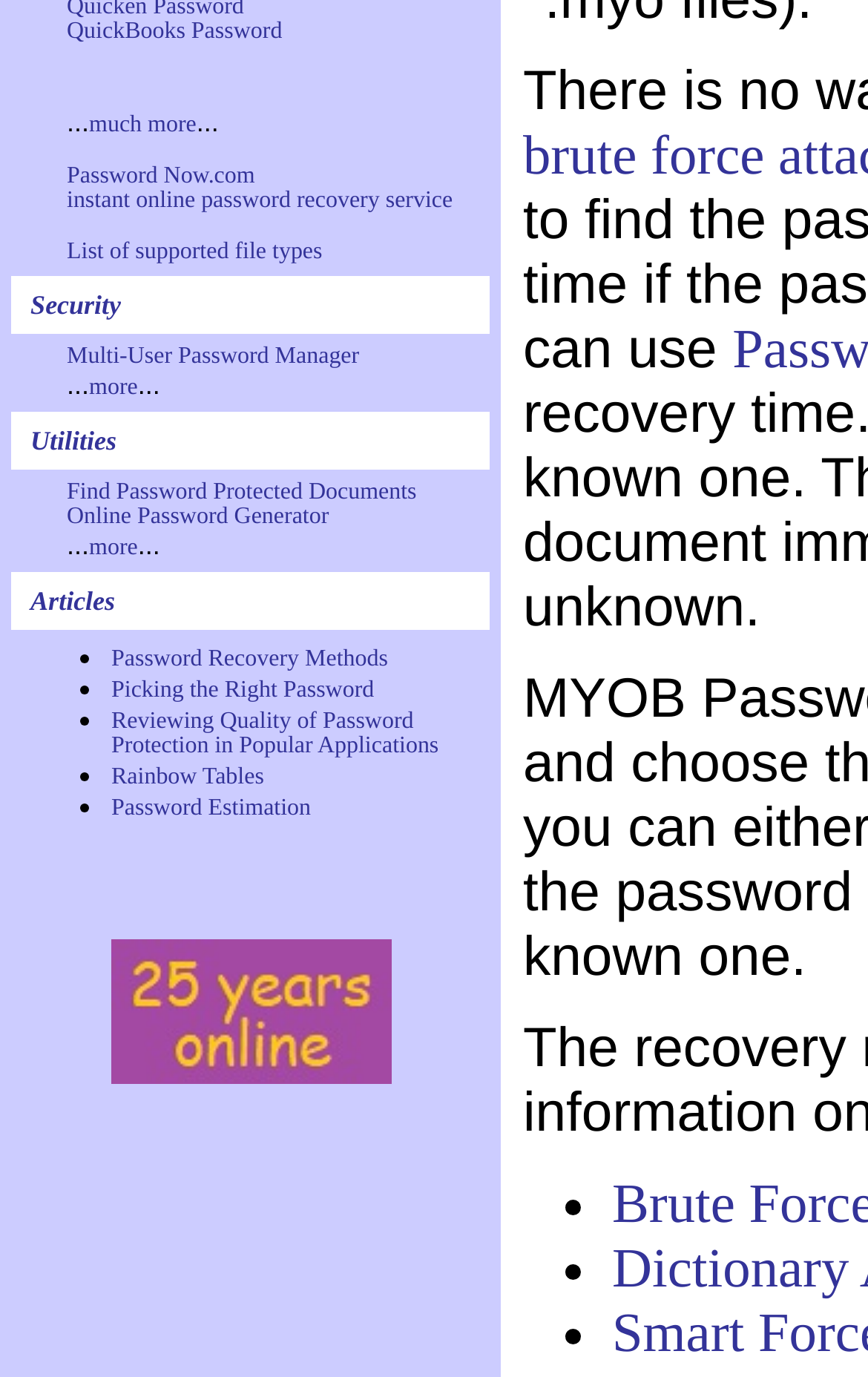From the element description: "List of supported file types", extract the bounding box coordinates of the UI element. The coordinates should be expressed as four float numbers between 0 and 1, in the order [left, top, right, bottom].

[0.077, 0.175, 0.371, 0.192]